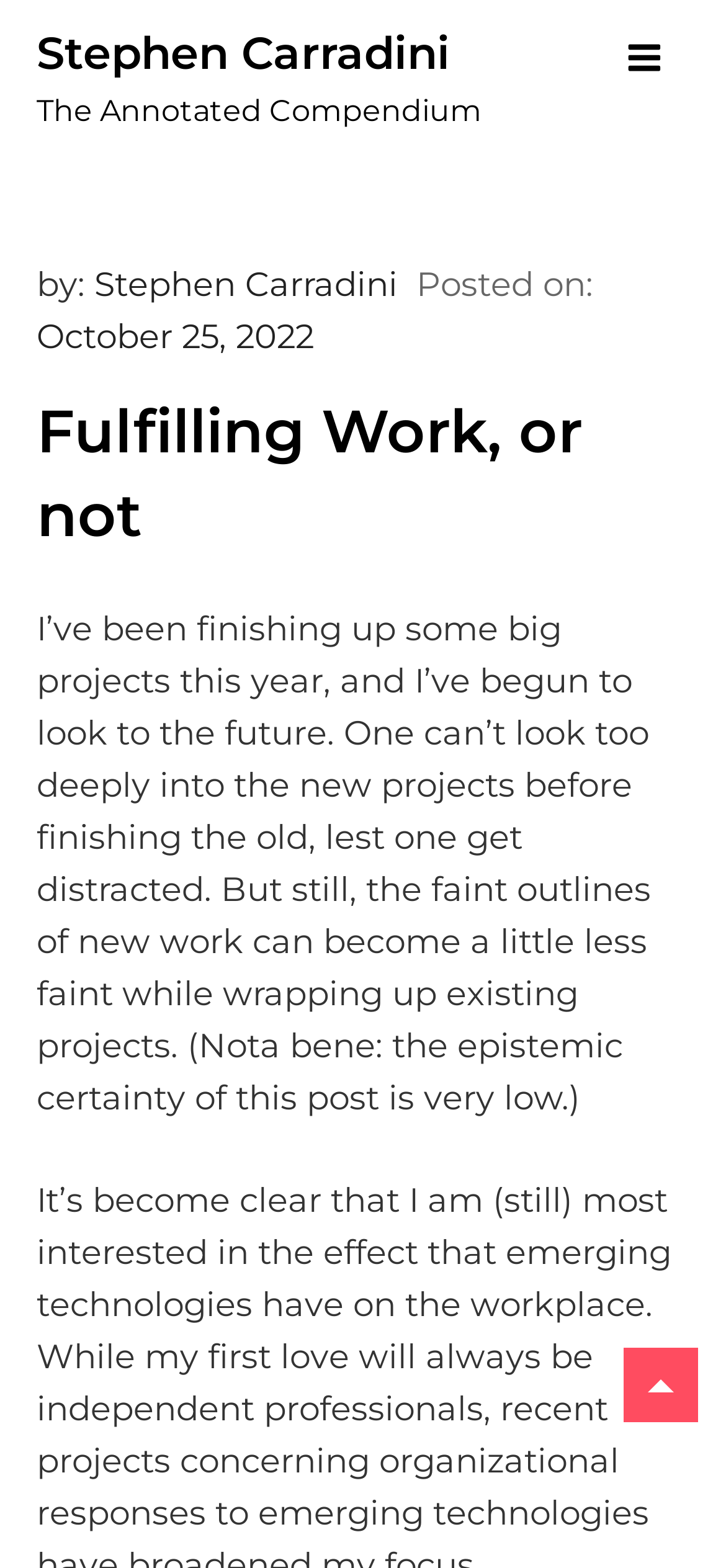What is the purpose of the button at the top right corner?
Based on the screenshot, provide your answer in one word or phrase.

To expand the primary menu